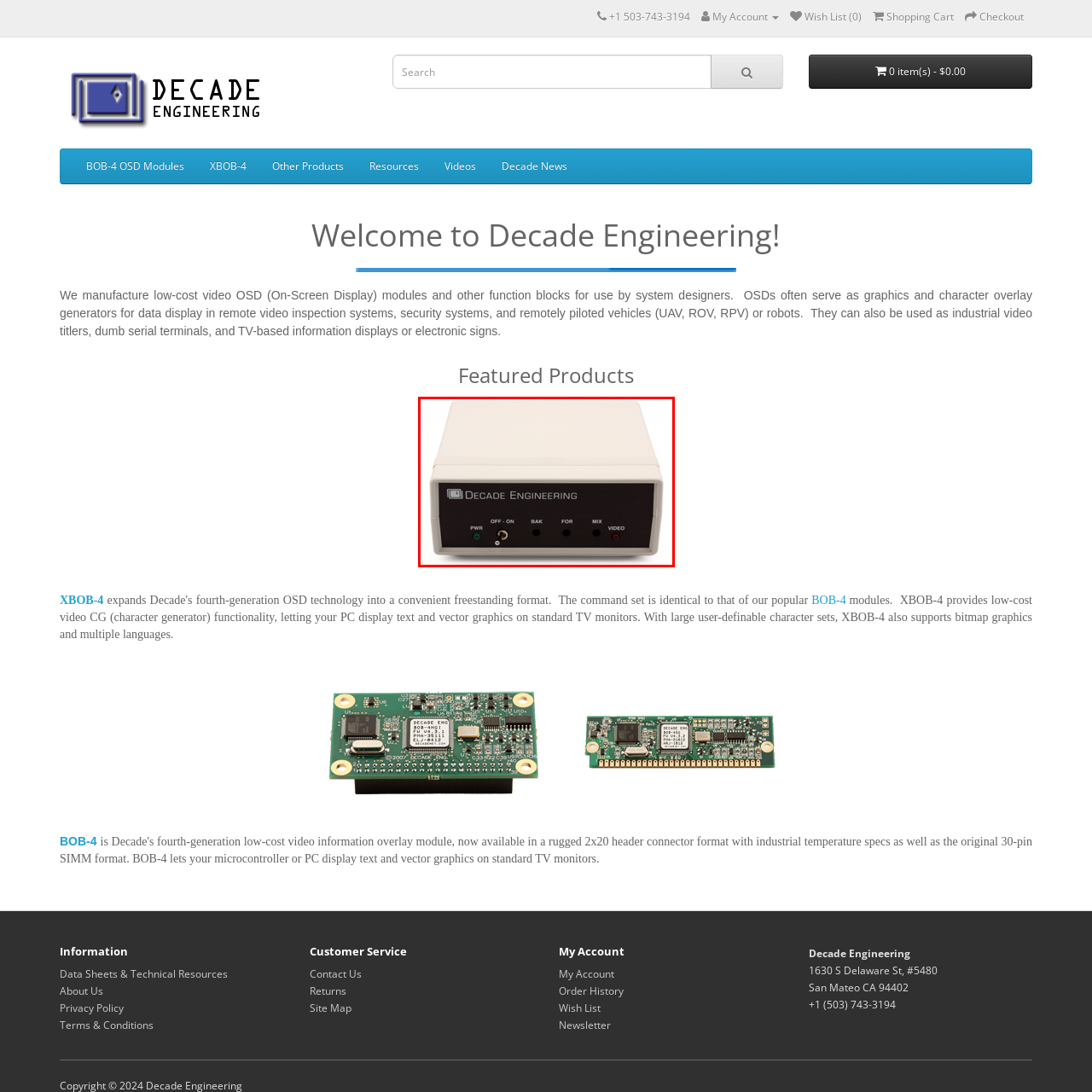Direct your attention to the image within the red bounding box and respond with a detailed answer to the following question, using the image as your reference: What is the color of the device's casing?

The caption explicitly states that the device has a 'sleek, white casing', indicating that the casing is white in color.